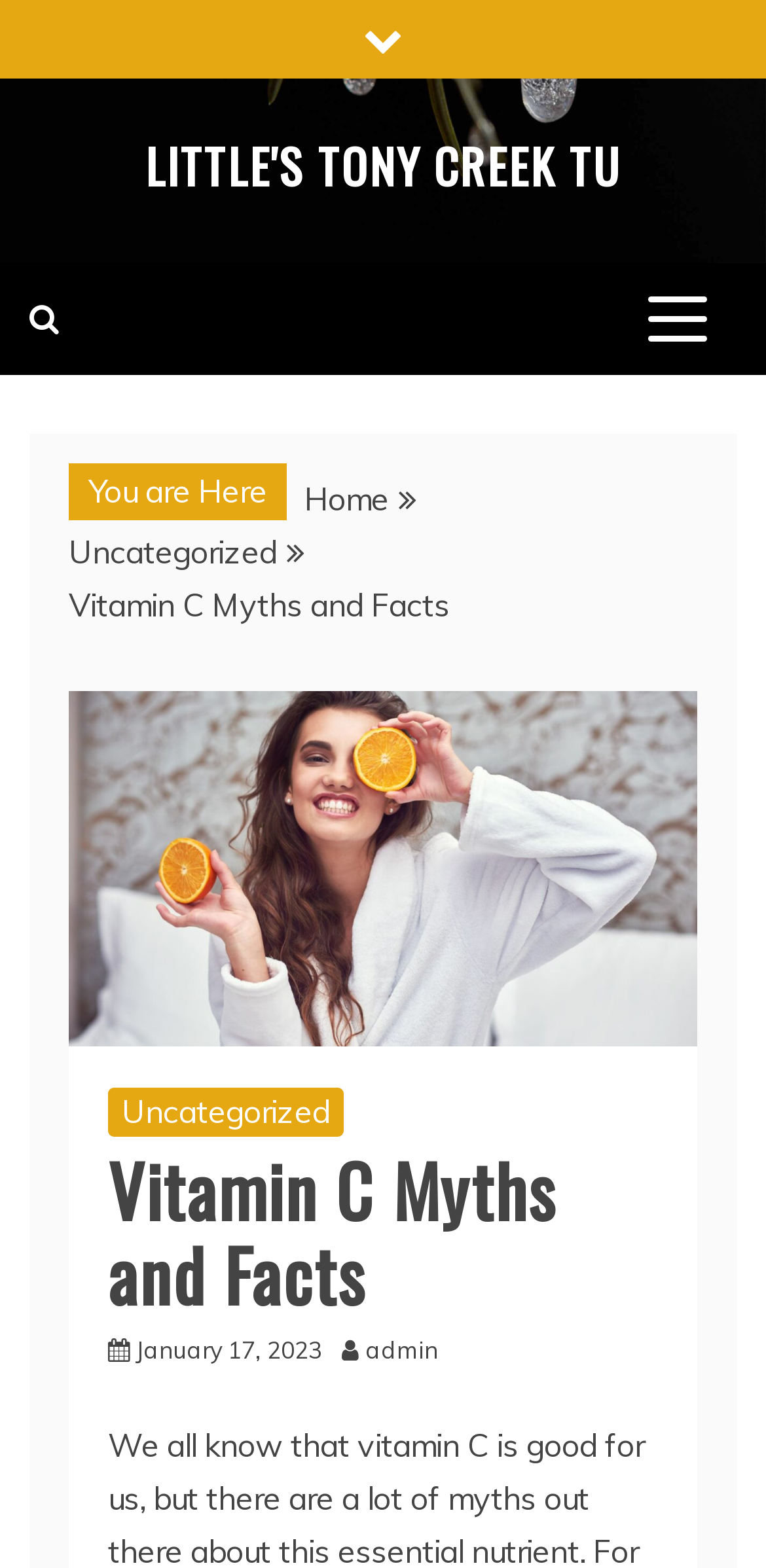What is the date of the current post? Observe the screenshot and provide a one-word or short phrase answer.

January 17, 2023